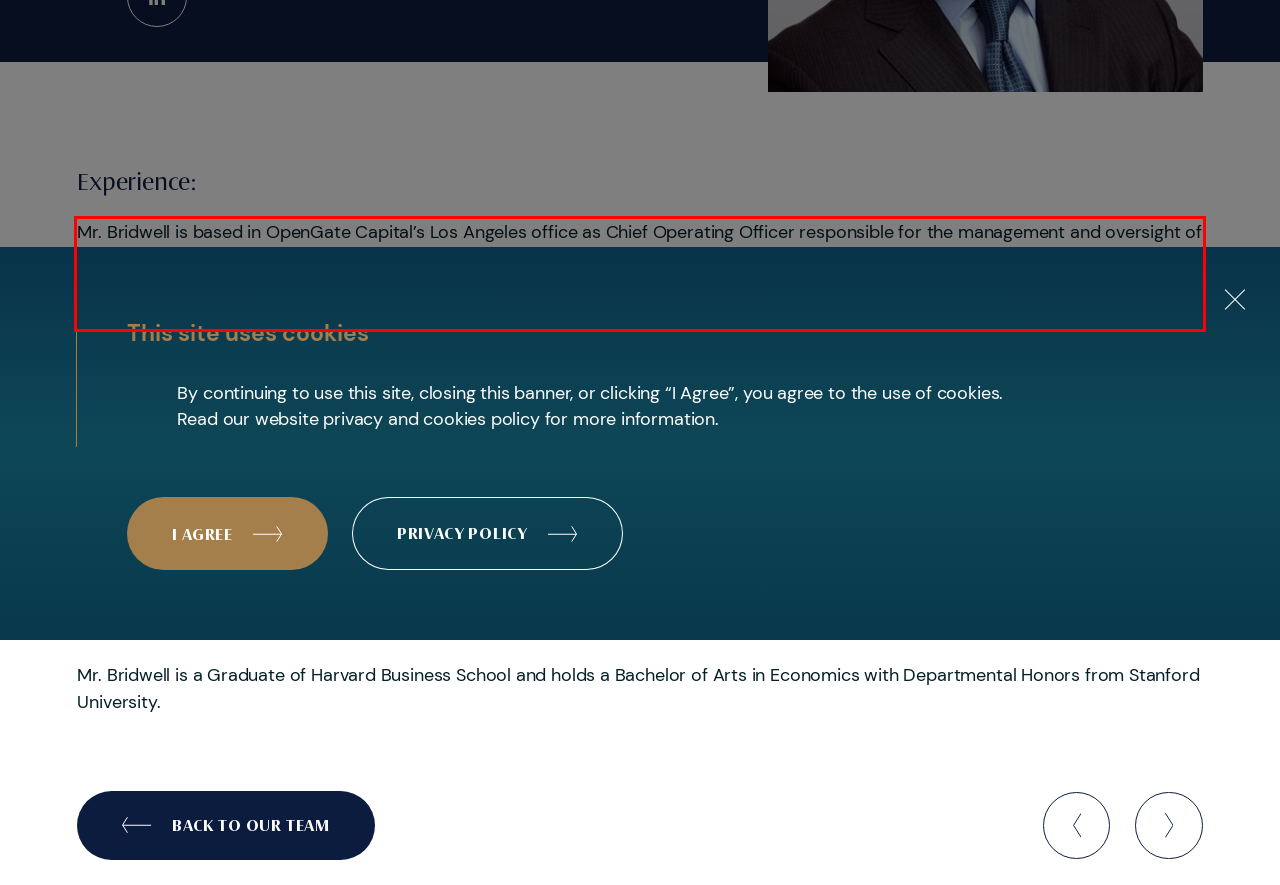Please take the screenshot of the webpage, find the red bounding box, and generate the text content that is within this red bounding box.

Mr. Bridwell is based in OpenGate Capital’s Los Angeles office as Chief Operating Officer responsible for the management and oversight of the firm’s global investment platform in North America as well as OpenGate’s finance, human resources, and IT functions. Mr. Bridwell joined OpenGate in 2018 and is a member of the Investment and Portfolio Committee. He also spearheads the firm’s expanding digital operational capabilities via OGx®, OpenGate’s proprietary technology platform.